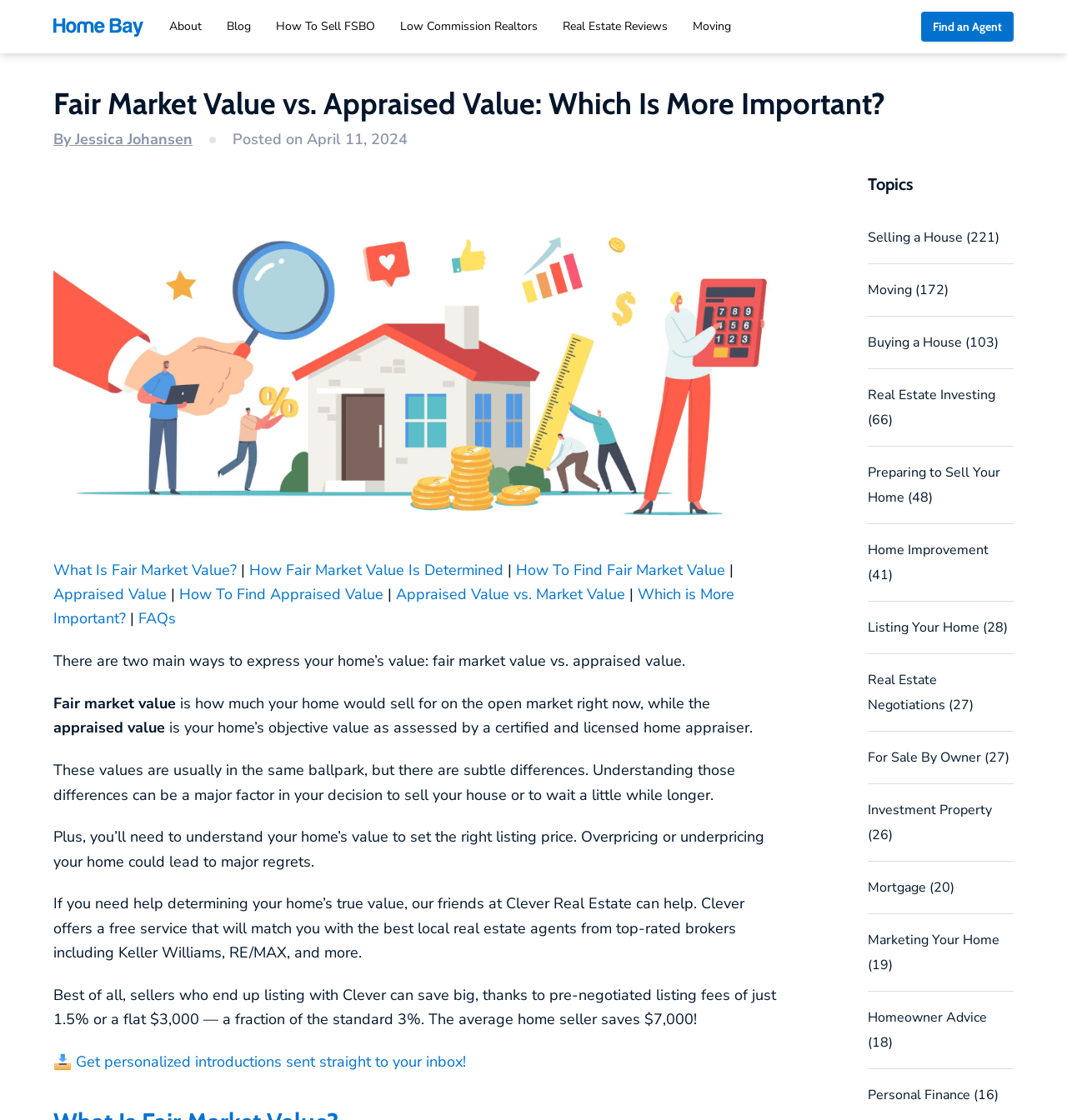What is the benefit of listing with Clever Real Estate?
Please provide an in-depth and detailed response to the question.

Sellers who list their property with Clever Real Estate can save big on listing fees, which are pre-negotiated at 1.5% or a flat $3,000. This is a fraction of the standard 3% listing fee, and the average home seller can save around $7,000.